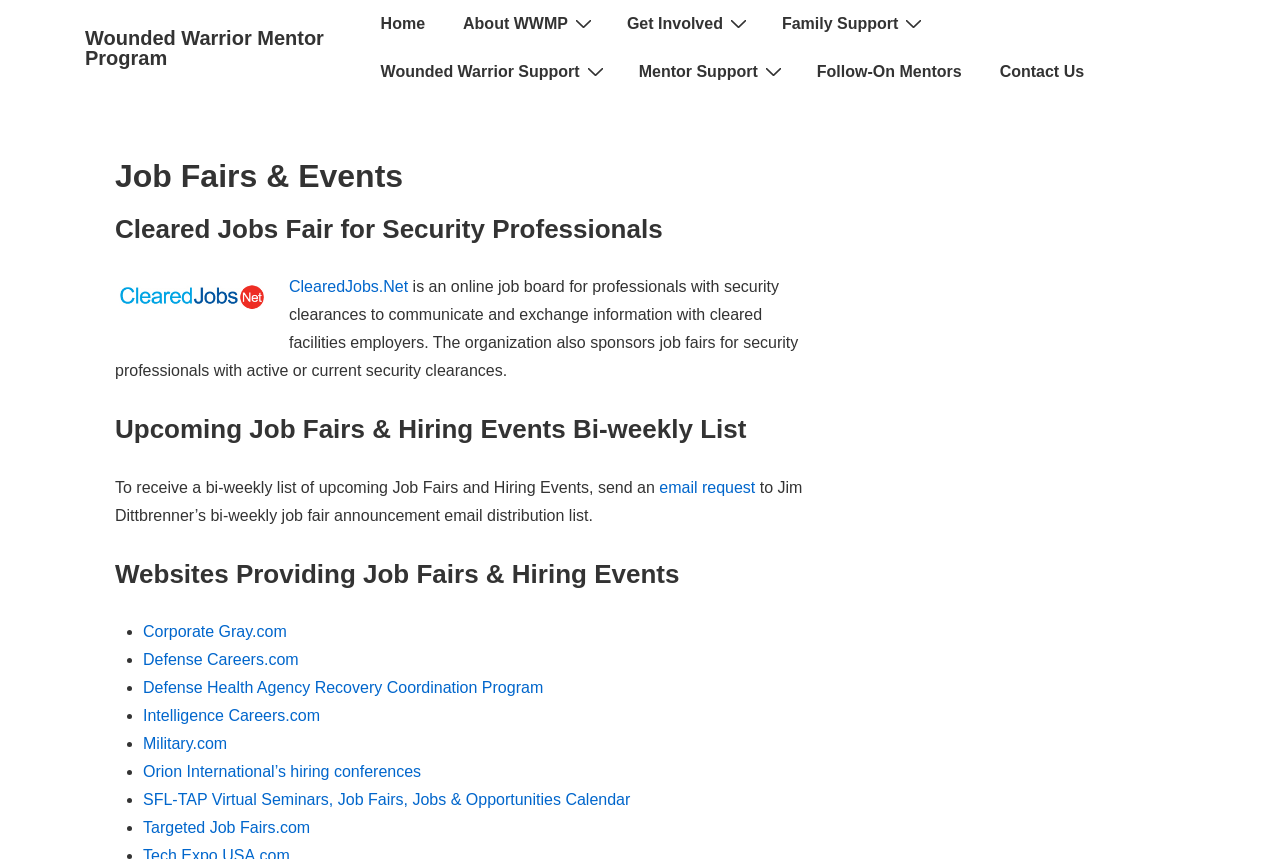Generate a comprehensive description of the webpage.

This webpage is about job fairs and hiring events for Wounded Warriors, provided by the Wounded Warrior Mentor Program. At the top, there is a navigation menu with links to different sections of the website, including "Home", "About WWMP", "Get Involved", "Family Support", "Wounded Warrior Support", "Mentor Support", "Follow-On Mentors", and "Contact Us". 

Below the navigation menu, there is a heading "Job Fairs & Events" followed by a section about a specific job fair, "Cleared Jobs Fair for Security Professionals", which includes a logo, a link to the job fair's website, and a description of the organization. 

Next, there is a section about upcoming job fairs and hiring events, with a heading "Upcoming Job Fairs & Hiring Events Bi-weekly List" and a paragraph of text explaining how to receive a bi-weekly list of upcoming events. 

Finally, there is a section about websites providing job fairs and hiring events, with a heading "Websites Providing Job Fairs & Hiring Events" and a list of links to various websites, including Corporate Gray.com, Defense Careers.com, and Military.com, among others. Each link is preceded by a bullet point.